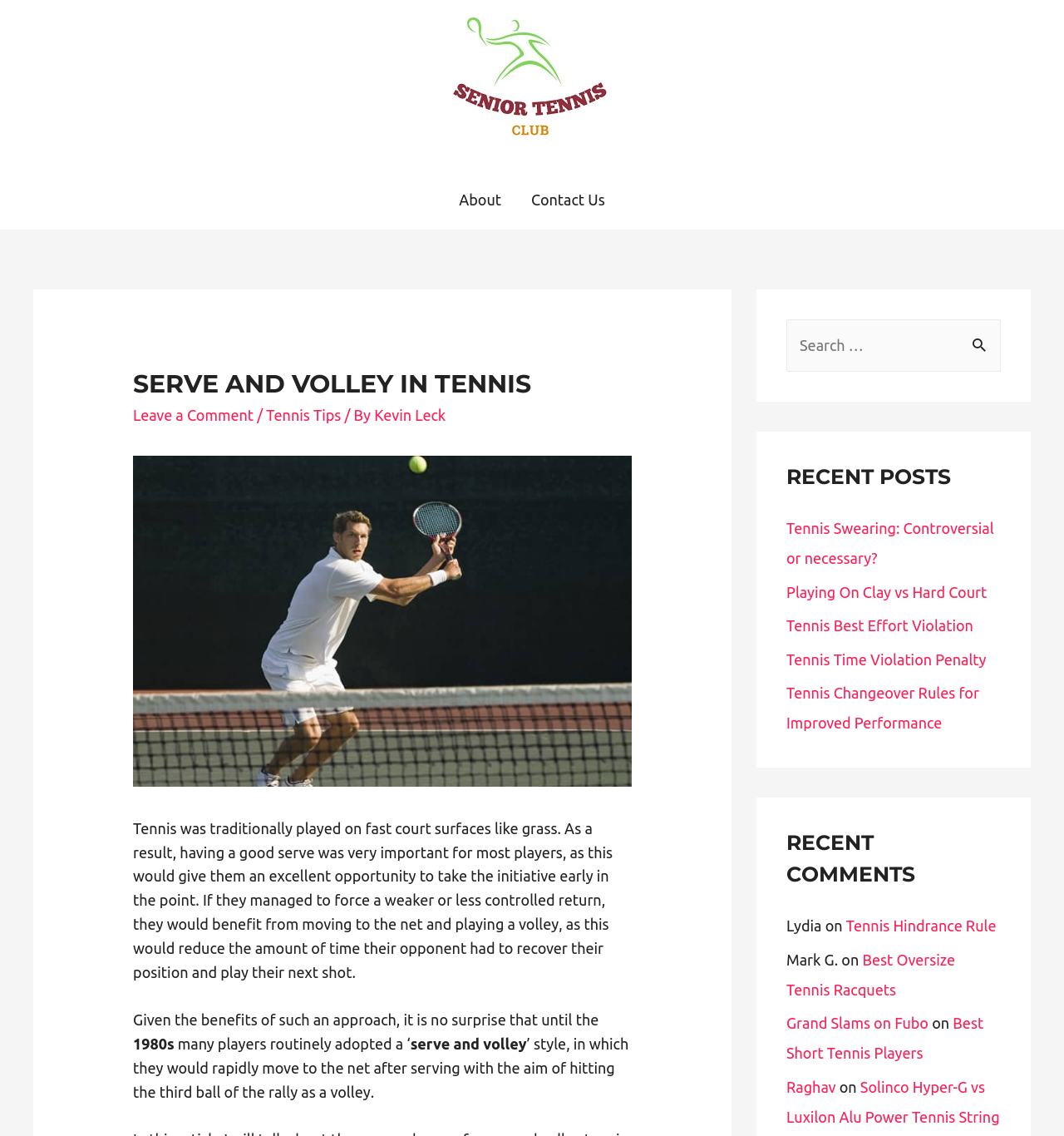Create a full and detailed caption for the entire webpage.

The webpage is about the Senior Tennis Club, with a focus on the article "Serve And Volley in Tennis". At the top, there is a logo of the Senior Tennis Club, accompanied by a link to the club's homepage. Below the logo, there is a navigation menu with links to "About" and "Contact Us".

The main content of the webpage is divided into two sections. On the left, there is a header section with a heading "SERVE AND VOLLEY IN TENNIS" and an image related to serve and volley tennis. Below the heading, there are links to "Leave a Comment", "Tennis Tips", and the author's name, "Kevin Leck". 

On the same side, there is a long paragraph of text discussing the history and benefits of serve and volley tennis. The text is divided into several sections, with the main topic being the evolution of serve and volley tennis from the traditional fast court surfaces to the modern game.

On the right side, there are several sections. At the top, there is a search bar with a button labeled "Search". Below the search bar, there is a section titled "RECENT POSTS" with links to several tennis-related articles. Further down, there is a section titled "RECENT COMMENTS" with comments from users, including their names and the articles they commented on.

Overall, the webpage is focused on providing information and resources related to tennis, with a specific focus on the serve and volley style of play.